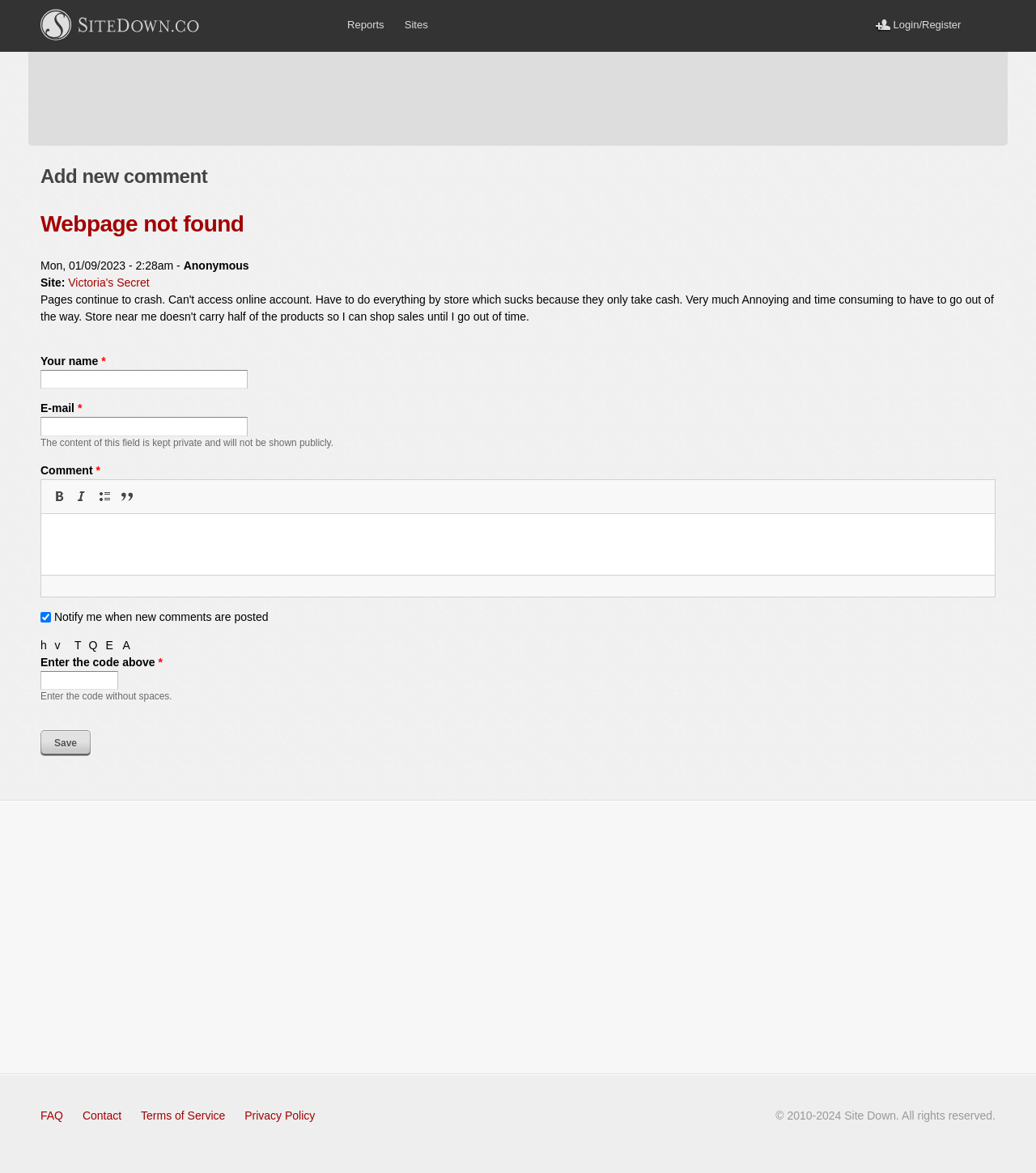Show the bounding box coordinates for the HTML element as described: "Login/Register".

[0.843, 0.014, 0.935, 0.03]